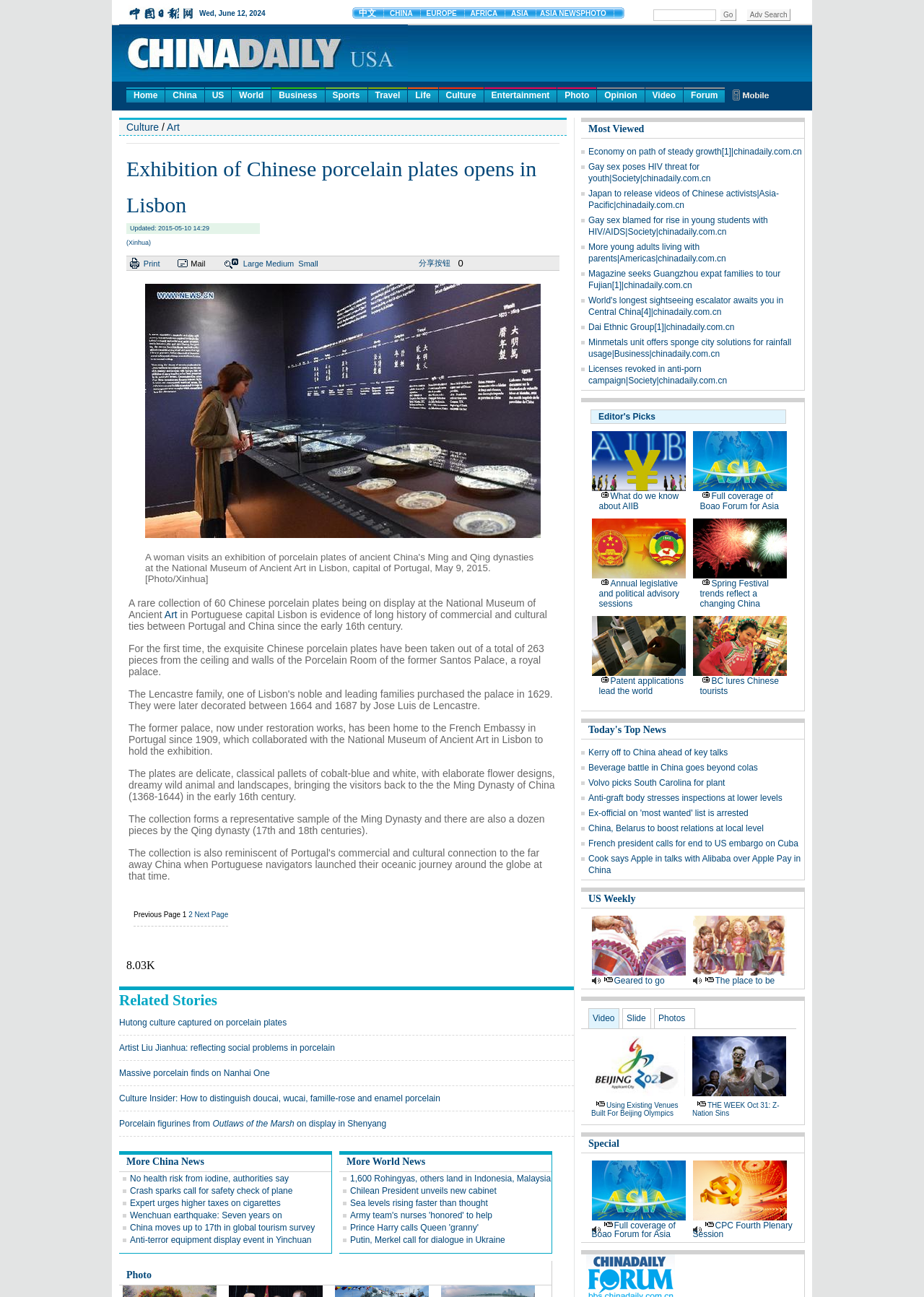Write a detailed summary of the webpage, including text, images, and layout.

This webpage is about an exhibition of Chinese porcelain plates at the National Museum of Ancient Art in Lisbon, Portugal. At the top of the page, there is a navigation menu with links to various sections such as Home, China, US, World, Business, Sports, Travel, Life, Culture, Entertainment, Photo, Opinion, Video, and Forum.

Below the navigation menu, there is a heading that reads "Exhibition of Chinese porcelain plates opens in Lisbon" followed by the date "Updated: 2015-05-10 14:29" and the source "(Xinhua)". 

On the left side of the page, there is a table of contents with links to different sections of the article, including Culture and Art. 

The main content of the page is divided into several sections. The first section has a large image of the exhibition, and a brief introduction to the exhibition. The second section has a table with buttons to print, mail, or share the article, as well as options to change the font size.

The third section has a series of paragraphs that describe the exhibition in more detail. The text explains that the exhibition features 60 Chinese porcelain plates from the Ming and Qing dynasties, which are on display at the National Museum of Ancient Art in Lisbon. The plates are described as delicate and classical, with elaborate flower designs, wild animal, and landscapes.

There are also several images of the exhibition scattered throughout the article, including a photo of a woman visiting the exhibition.

At the bottom of the page, there are links to previous and next pages, as well as a link to page 2. There is also a section with related stories and a description list with more information about the article.

Overall, the webpage is well-organized and easy to navigate, with clear headings and concise text that provides a good overview of the exhibition.